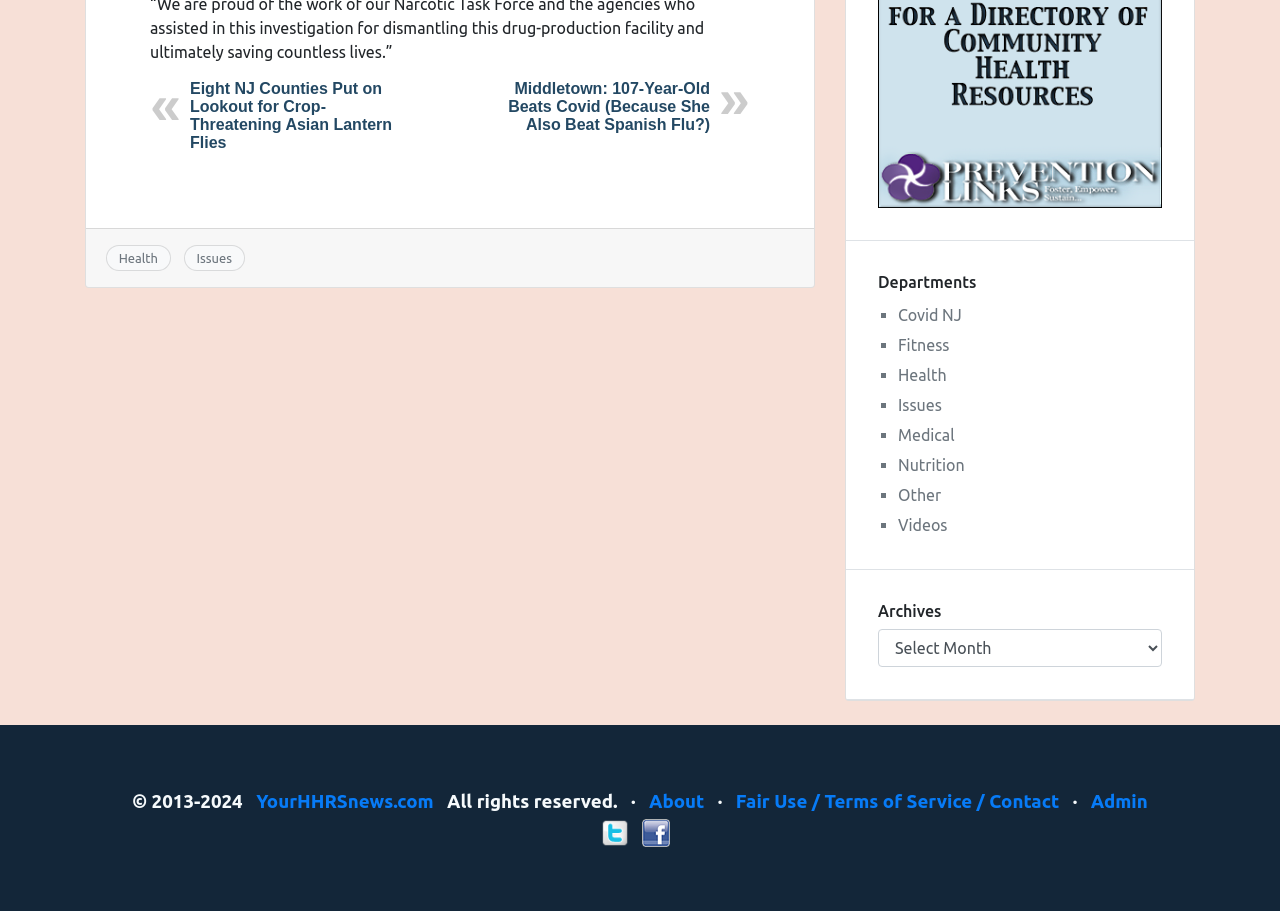Can you determine the bounding box coordinates of the area that needs to be clicked to fulfill the following instruction: "Visit the 'YourHHRSnews.com' website"?

[0.2, 0.868, 0.339, 0.891]